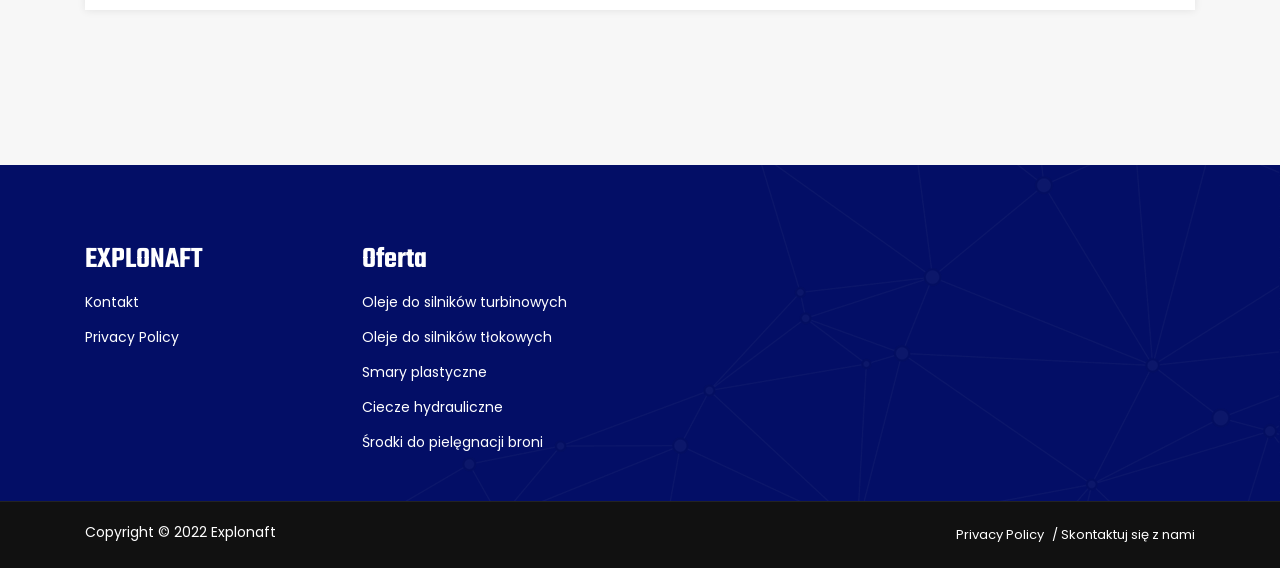Specify the bounding box coordinates of the area to click in order to follow the given instruction: "Explore Środki do pielęgnacji broni."

[0.283, 0.76, 0.424, 0.795]